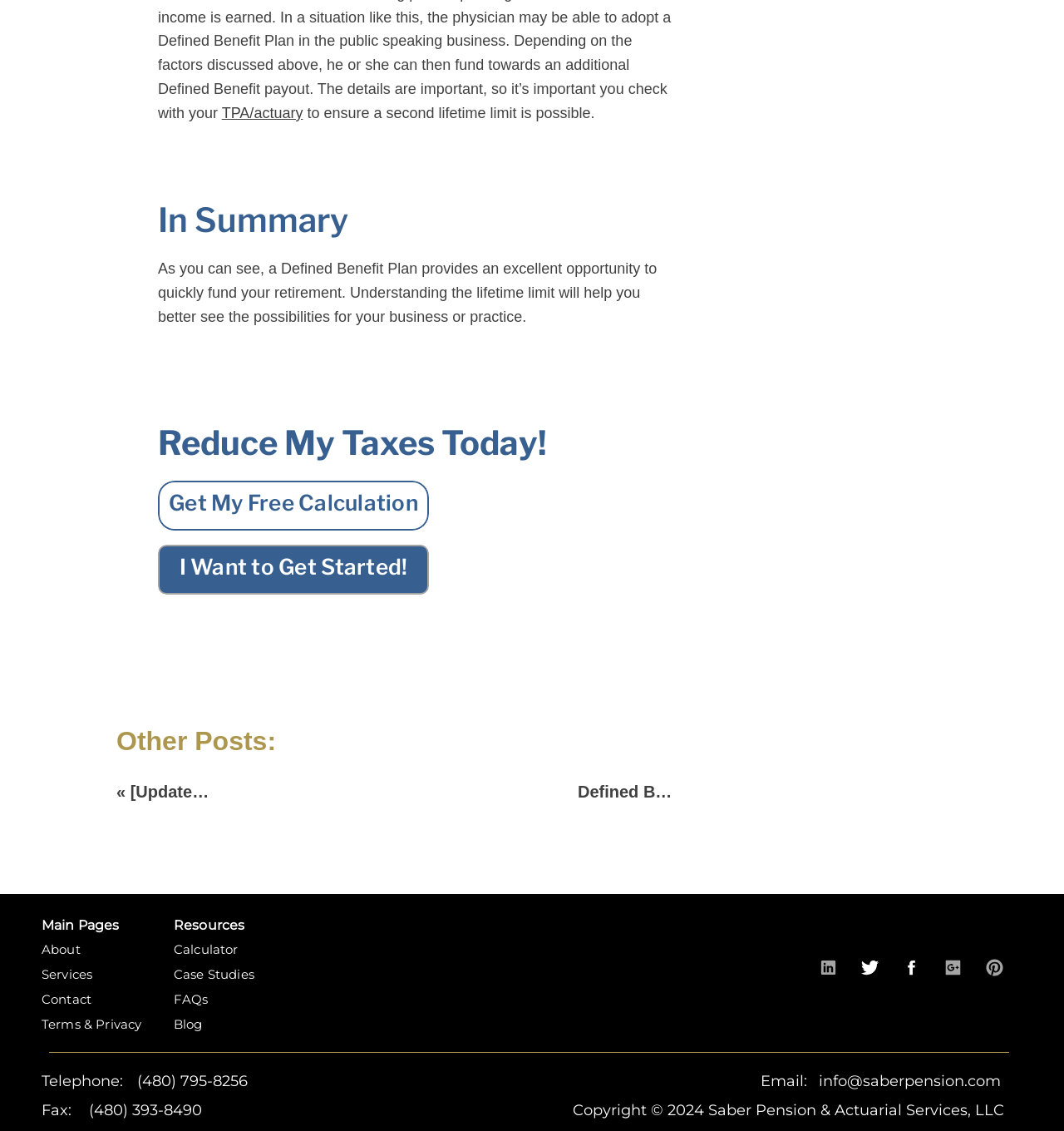What is the name of the company providing pension services?
Look at the image and answer the question with a single word or phrase.

Saber Pension & Actuarial Services, LLC